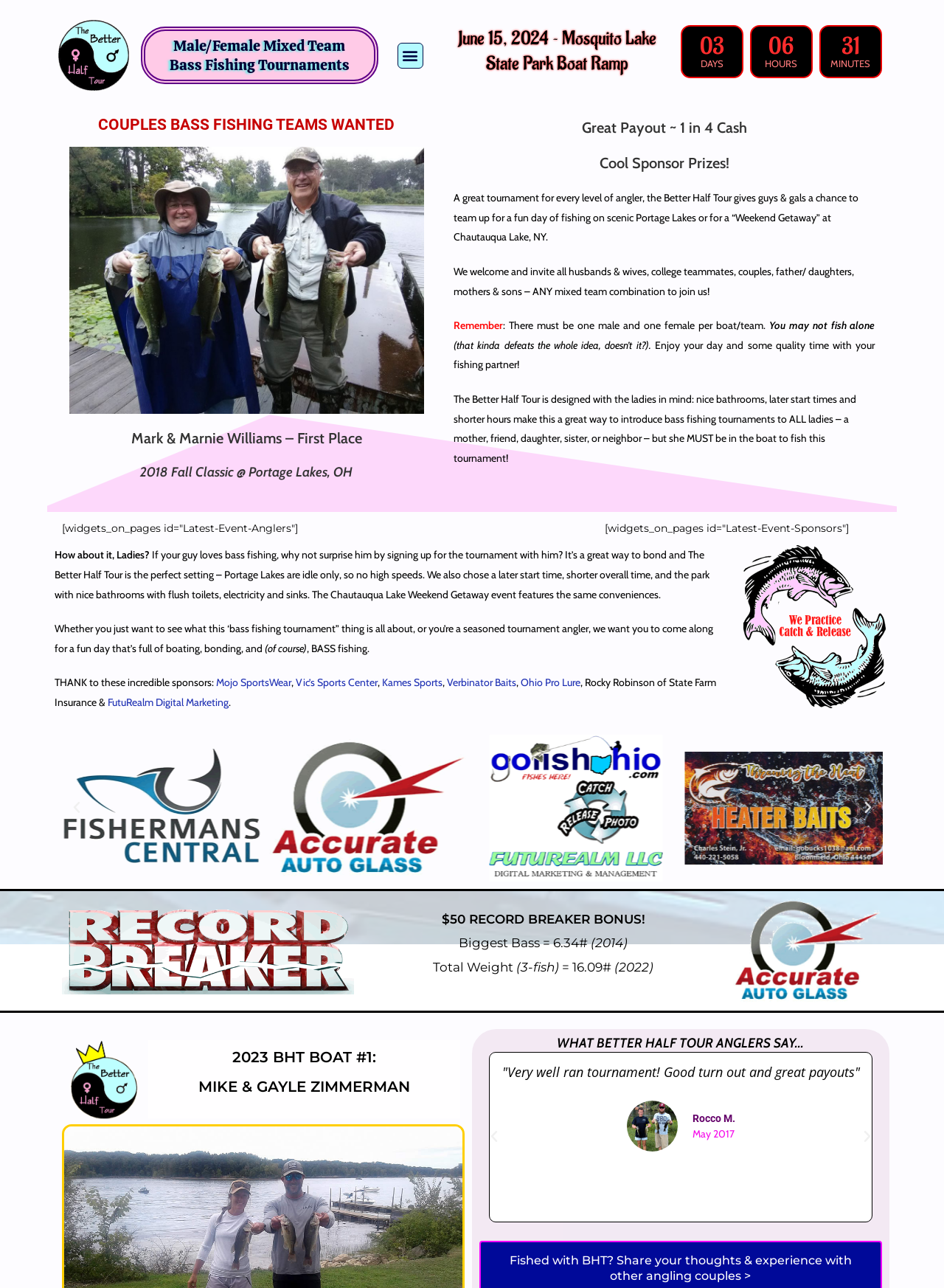What is the requirement for participating in the tournament?
Answer the question with a thorough and detailed explanation.

The requirement for participating in the tournament can be found in the text 'Remember: There must be one male and one female per boat/team.' which indicates that each team must consist of one male and one female.